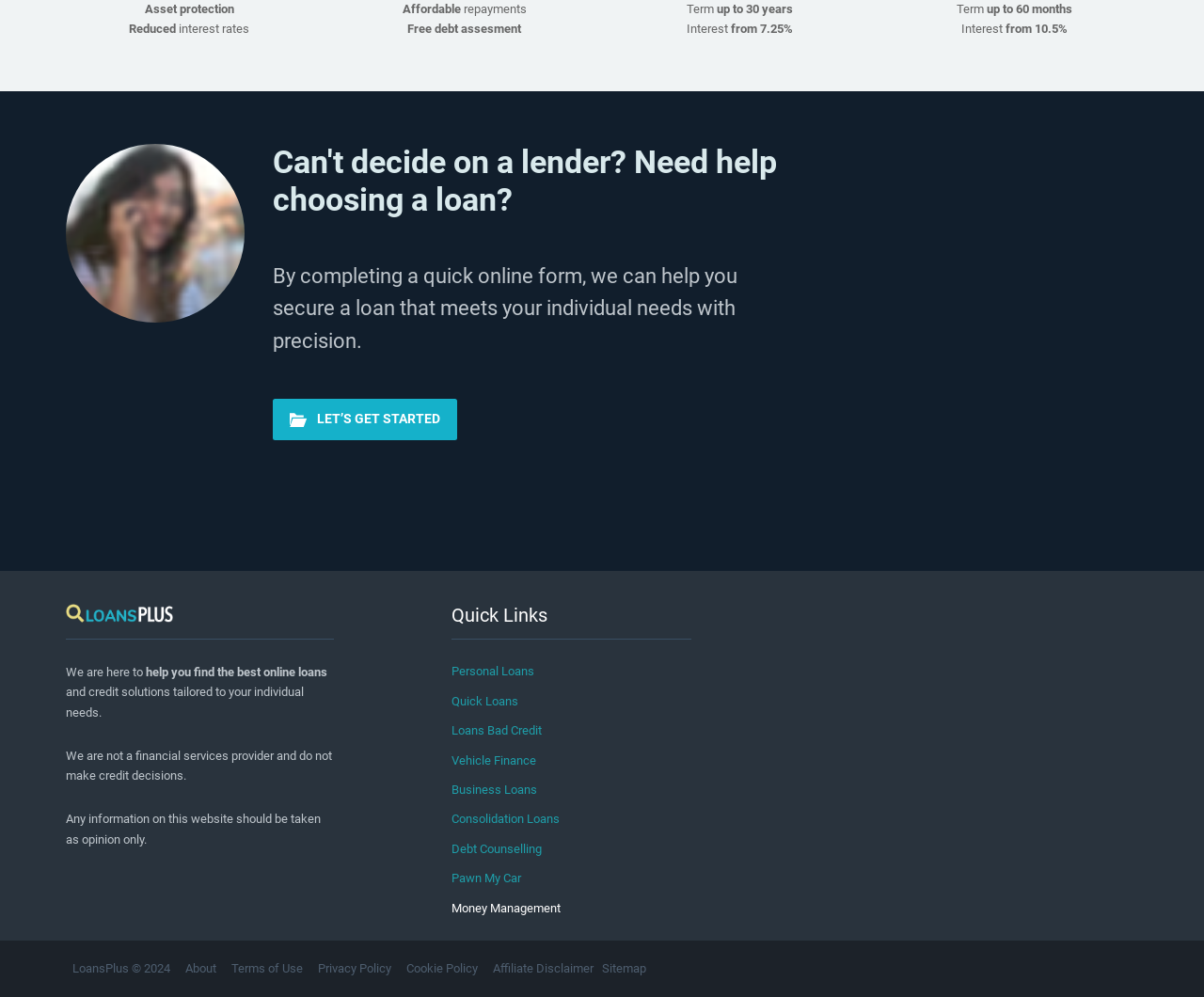Please find the bounding box for the following UI element description. Provide the coordinates in (top-left x, top-left y, bottom-right x, bottom-right y) format, with values between 0 and 1: aria-label="Grey Twitter Icon"

None